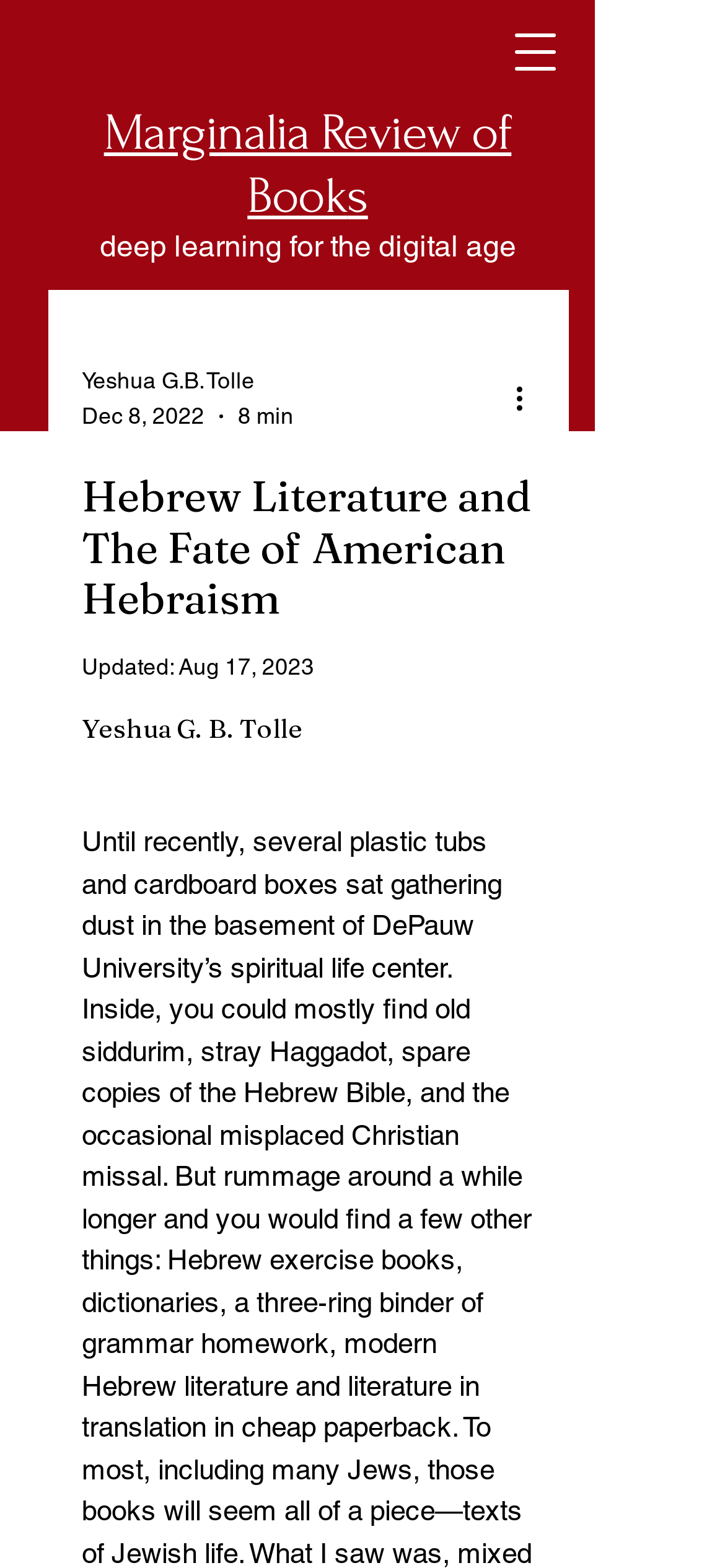Extract the top-level heading from the webpage and provide its text.

Hebrew Literature and The Fate of American Hebraism